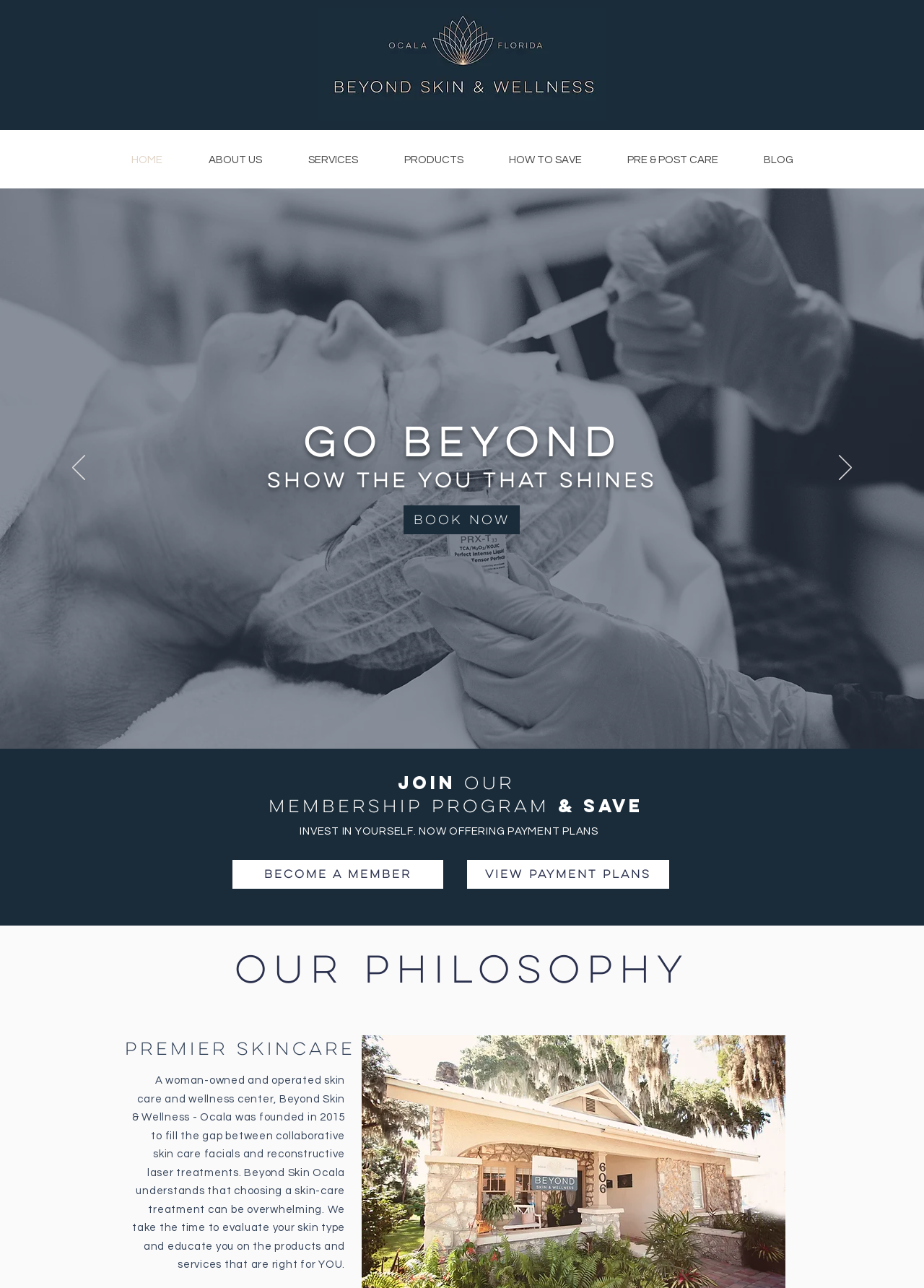Please specify the bounding box coordinates of the clickable region necessary for completing the following instruction: "Click the HOME link". The coordinates must consist of four float numbers between 0 and 1, i.e., [left, top, right, bottom].

[0.117, 0.11, 0.201, 0.138]